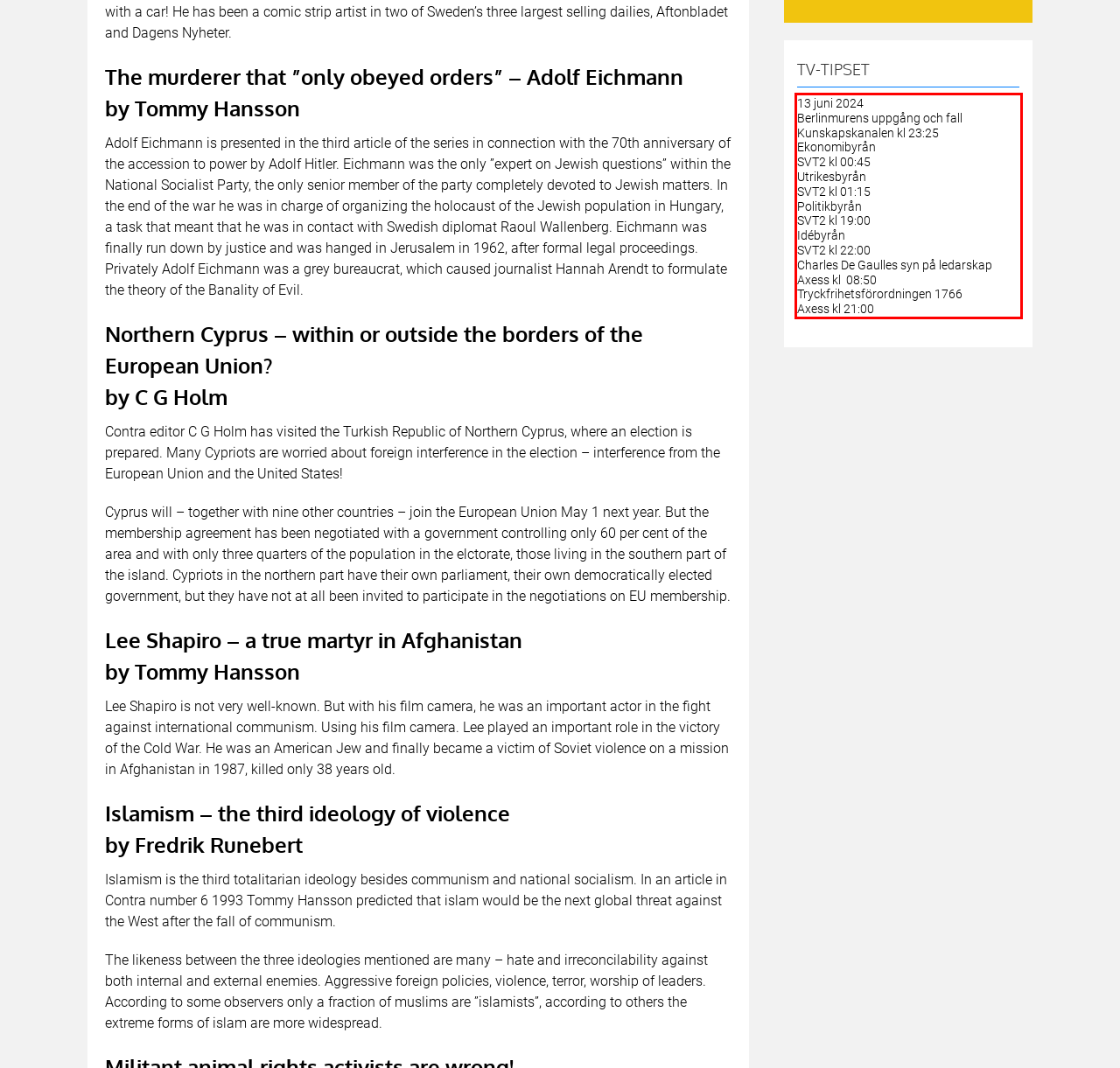Analyze the screenshot of the webpage and extract the text from the UI element that is inside the red bounding box.

13 juni 2024 Berlinmurens uppgång och fall Kunskapskanalen kl 23:25 Ekonomibyrån SVT2 kl 00:45 Utrikesbyrån SVT2 kl 01:15 Politikbyrån SVT2 kl 19:00 Idébyrån SVT2 kl 22:00 Charles De Gaulles syn på ledarskap Axess kl 08:50 Tryckfrihetsförordningen 1766 Axess kl 21:00